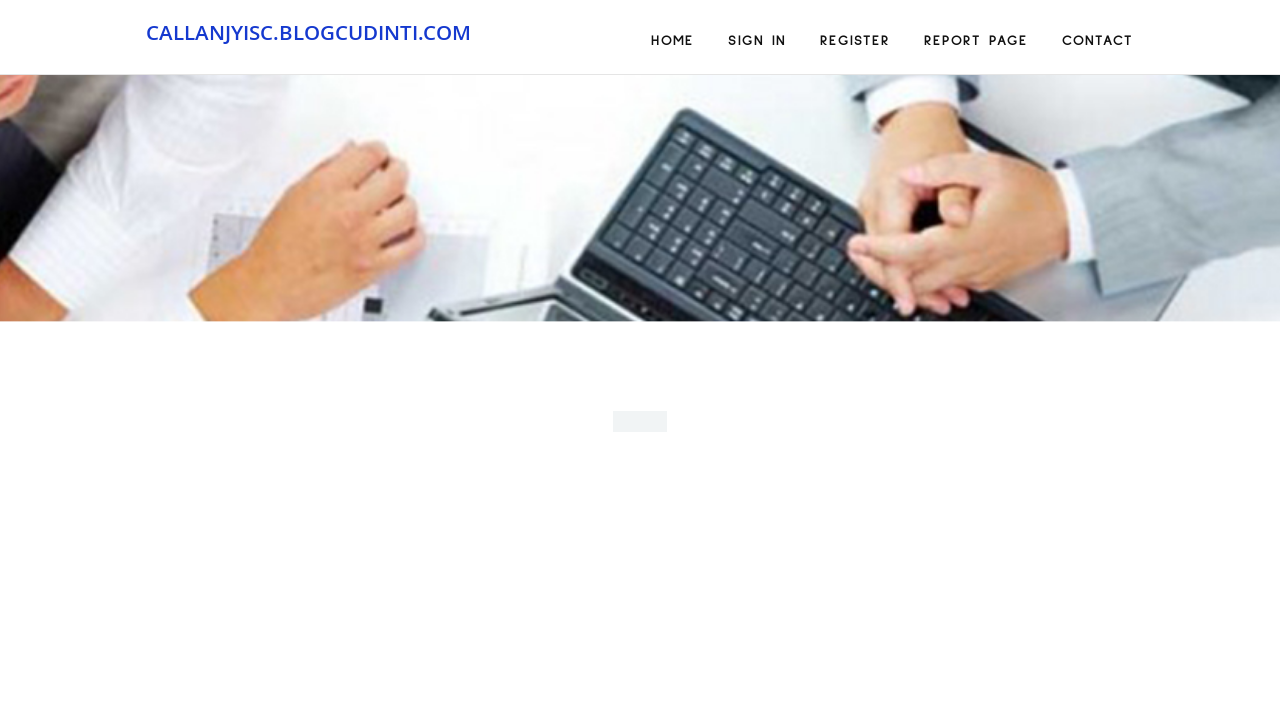Answer the following query concisely with a single word or phrase:
Is there a table on the page?

Yes